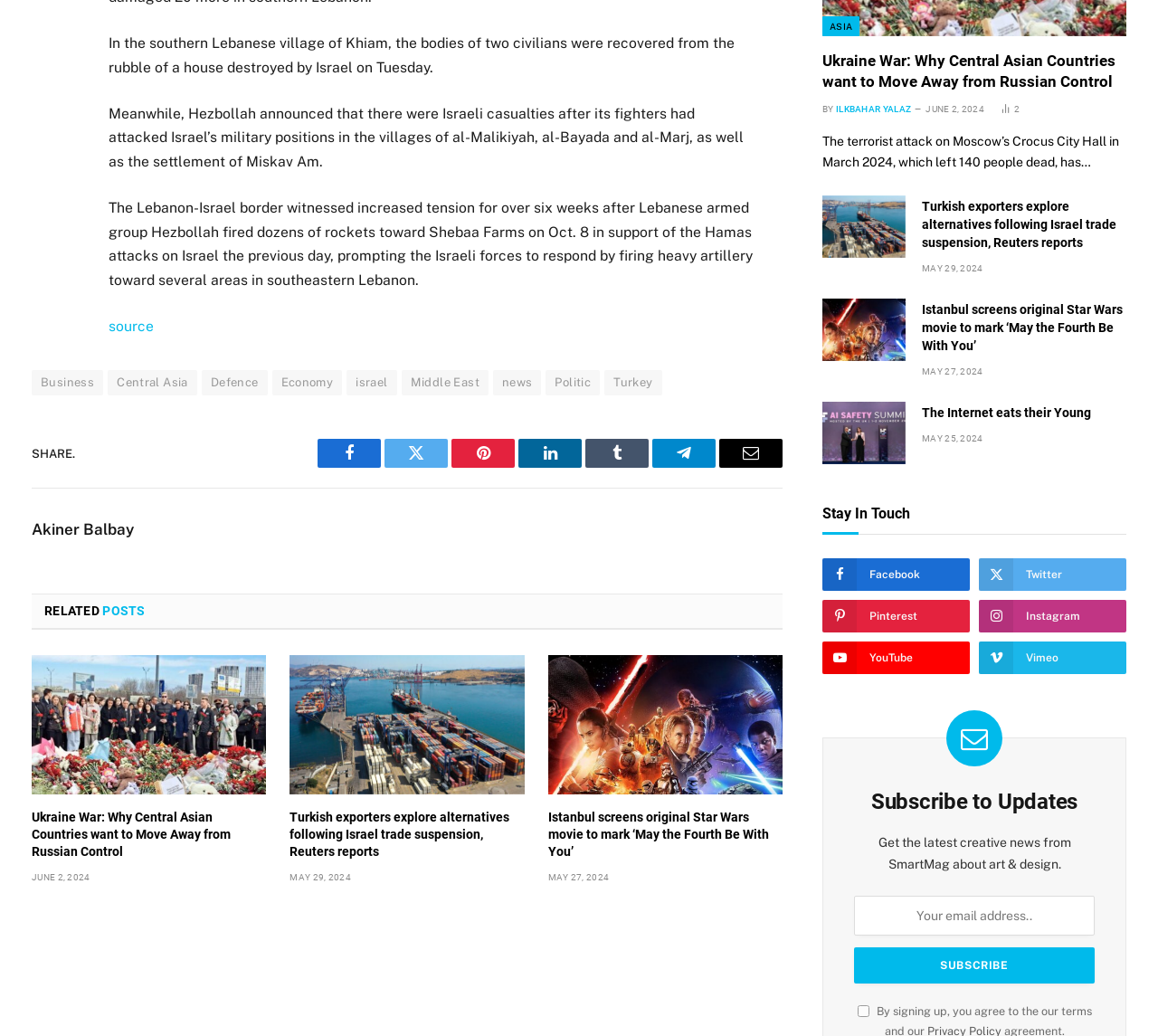Specify the bounding box coordinates of the element's area that should be clicked to execute the given instruction: "Visit the 'Conserved Lands' page". The coordinates should be four float numbers between 0 and 1, i.e., [left, top, right, bottom].

None